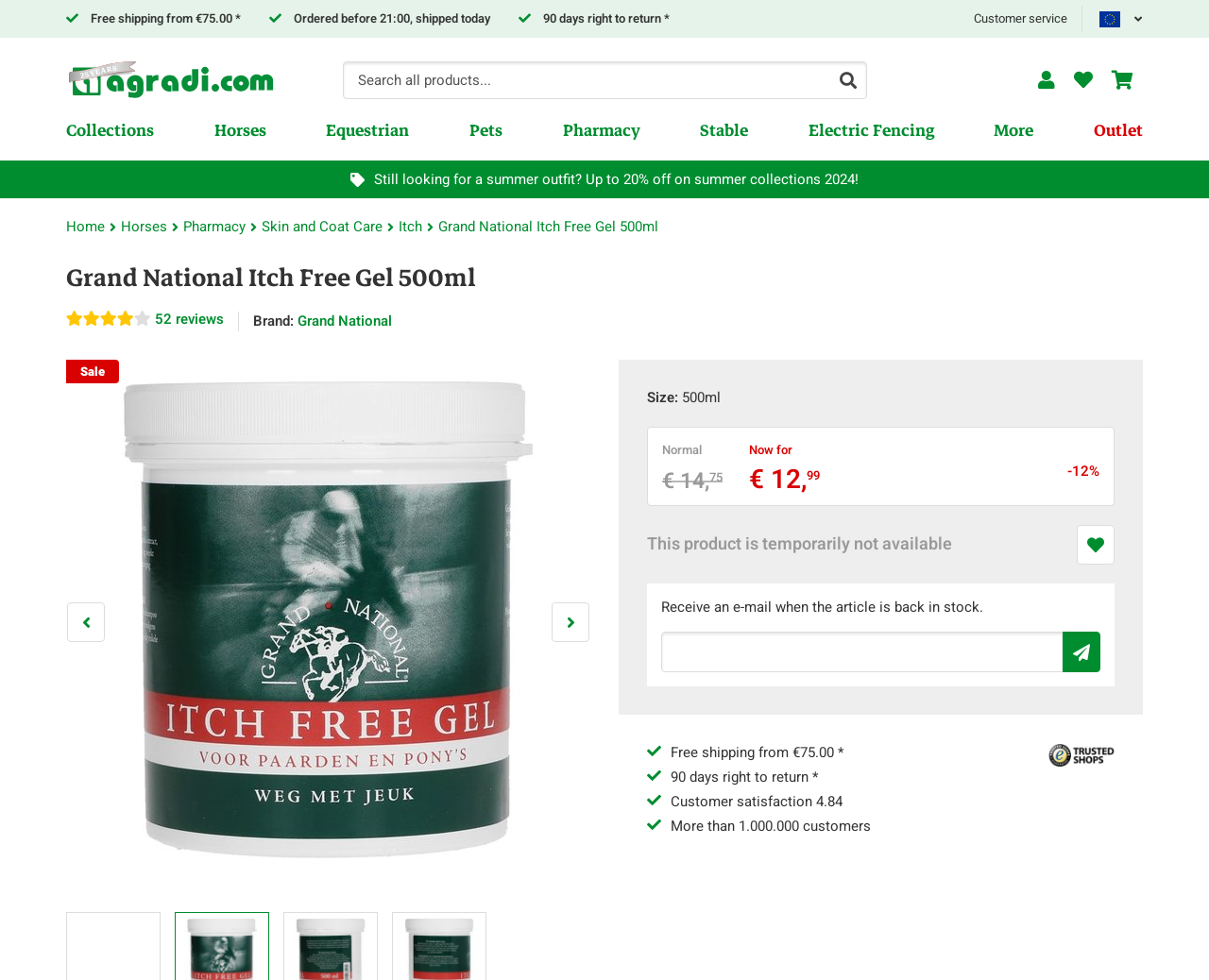What is the minimum order amount for free shipping?
Please provide a full and detailed response to the question.

I found the answer by looking at the shipping information on the webpage. The webpage says 'Free shipping from €75.00 *', indicating that orders above €75.00 qualify for free shipping.